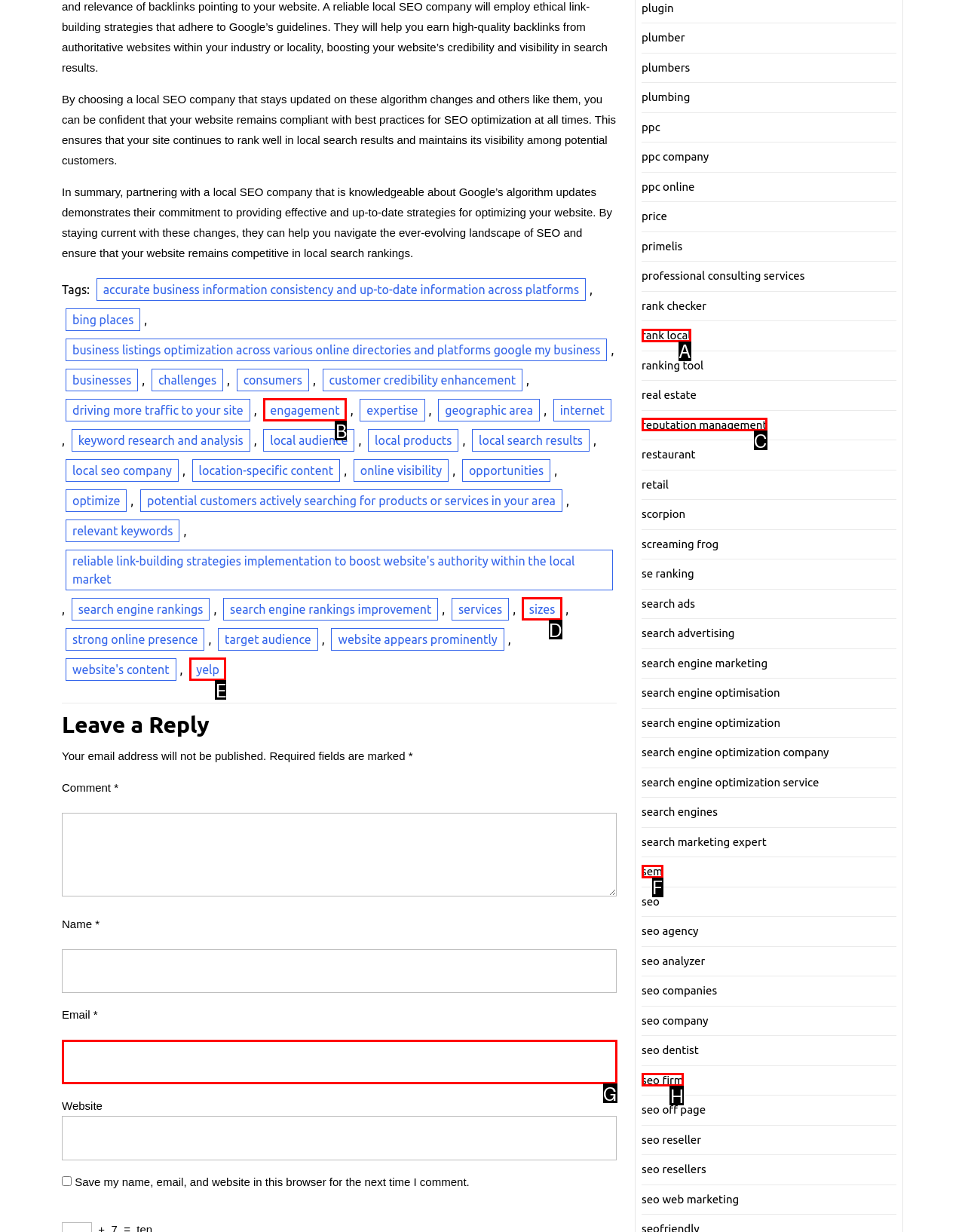Identify the HTML element that corresponds to the following description: Home Provide the letter of the best matching option.

None